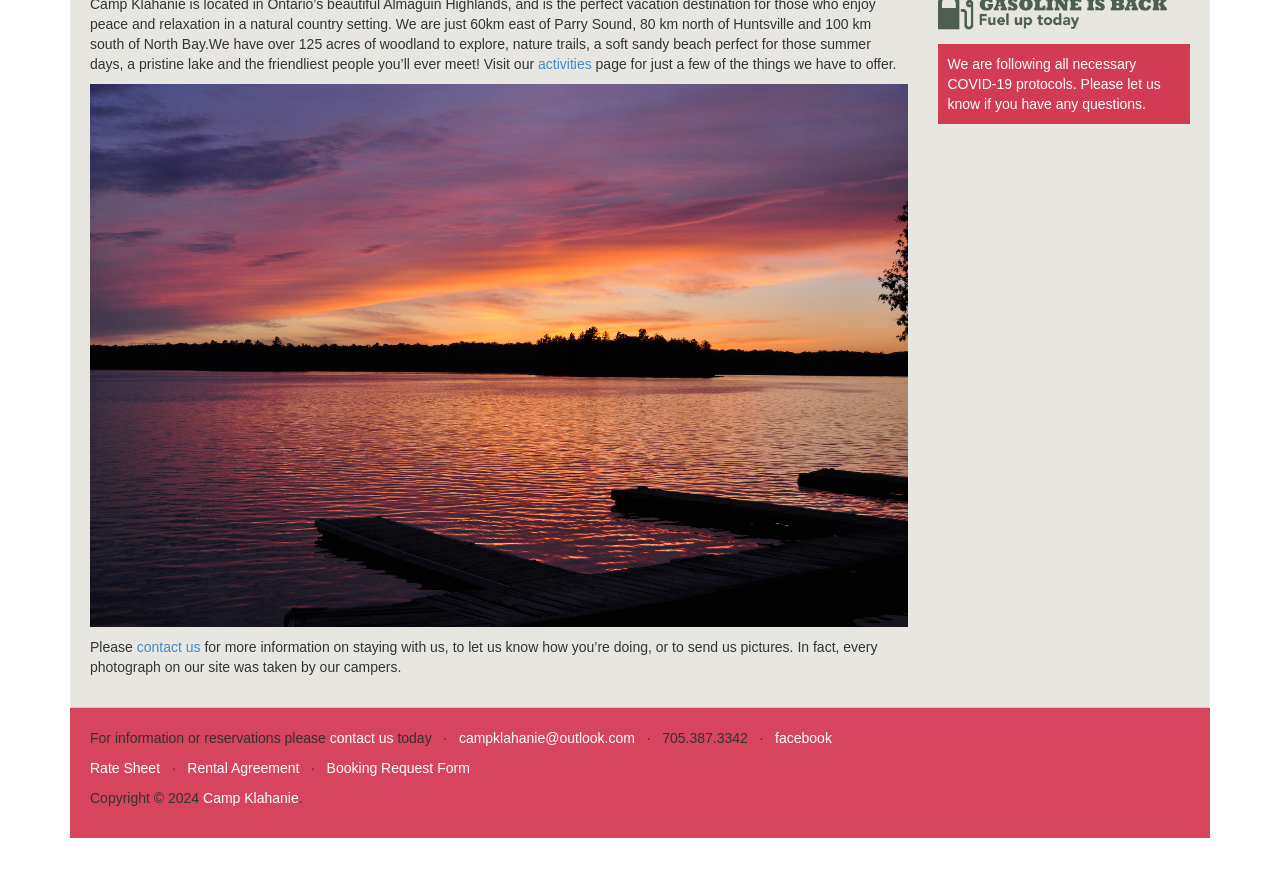Using the description "activities", locate and provide the bounding box of the UI element.

[0.42, 0.062, 0.462, 0.08]